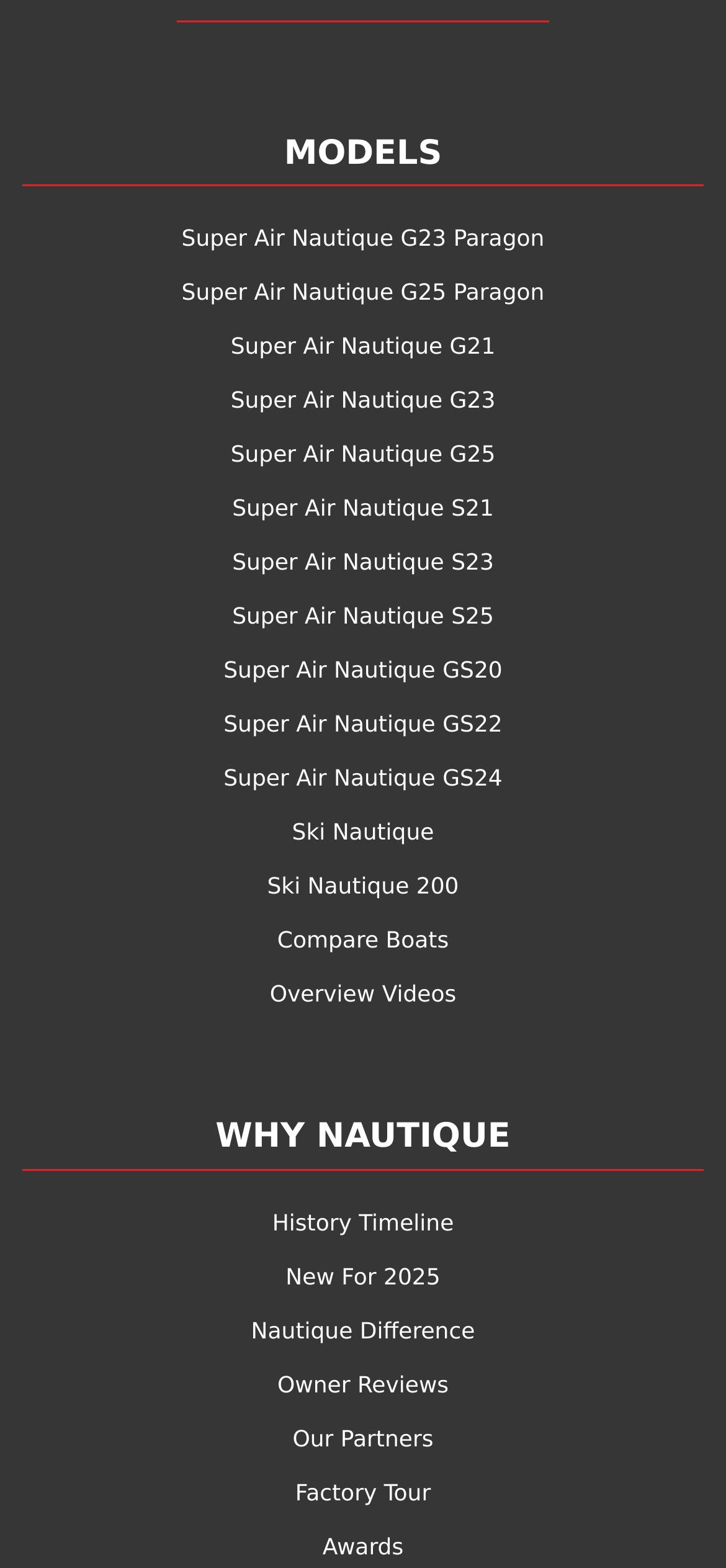Find the bounding box coordinates of the area that needs to be clicked in order to achieve the following instruction: "Browse Vauxhall reviews". The coordinates should be specified as four float numbers between 0 and 1, i.e., [left, top, right, bottom].

None